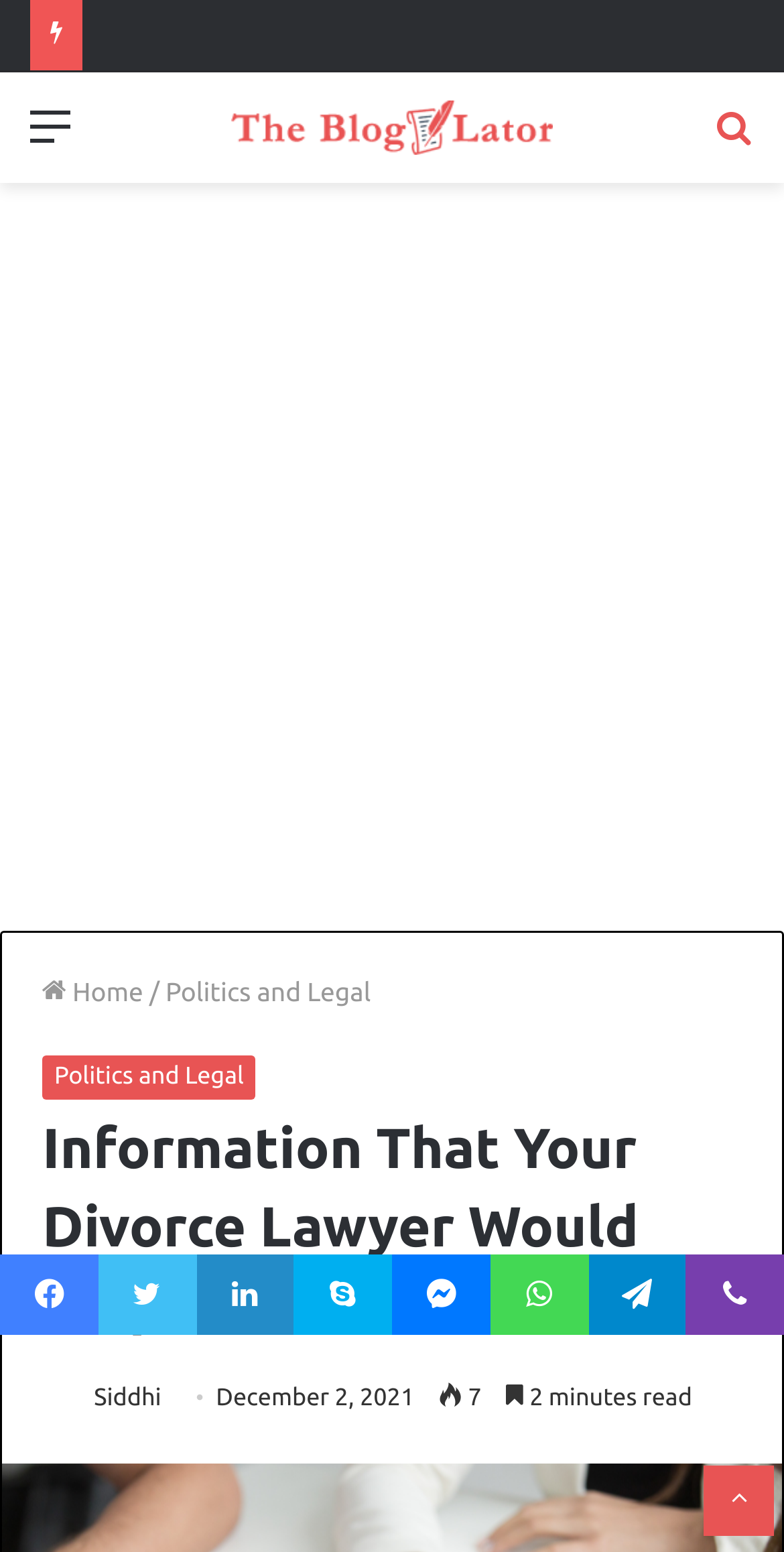What social media platforms are available for sharing?
Give a detailed explanation using the information visible in the image.

The social media platforms available for sharing can be found at the bottom of the webpage, where there are links to various social media platforms, including Facebook, Twitter, LinkedIn, Skype, Messenger, WhatsApp, Telegram, and Viber.